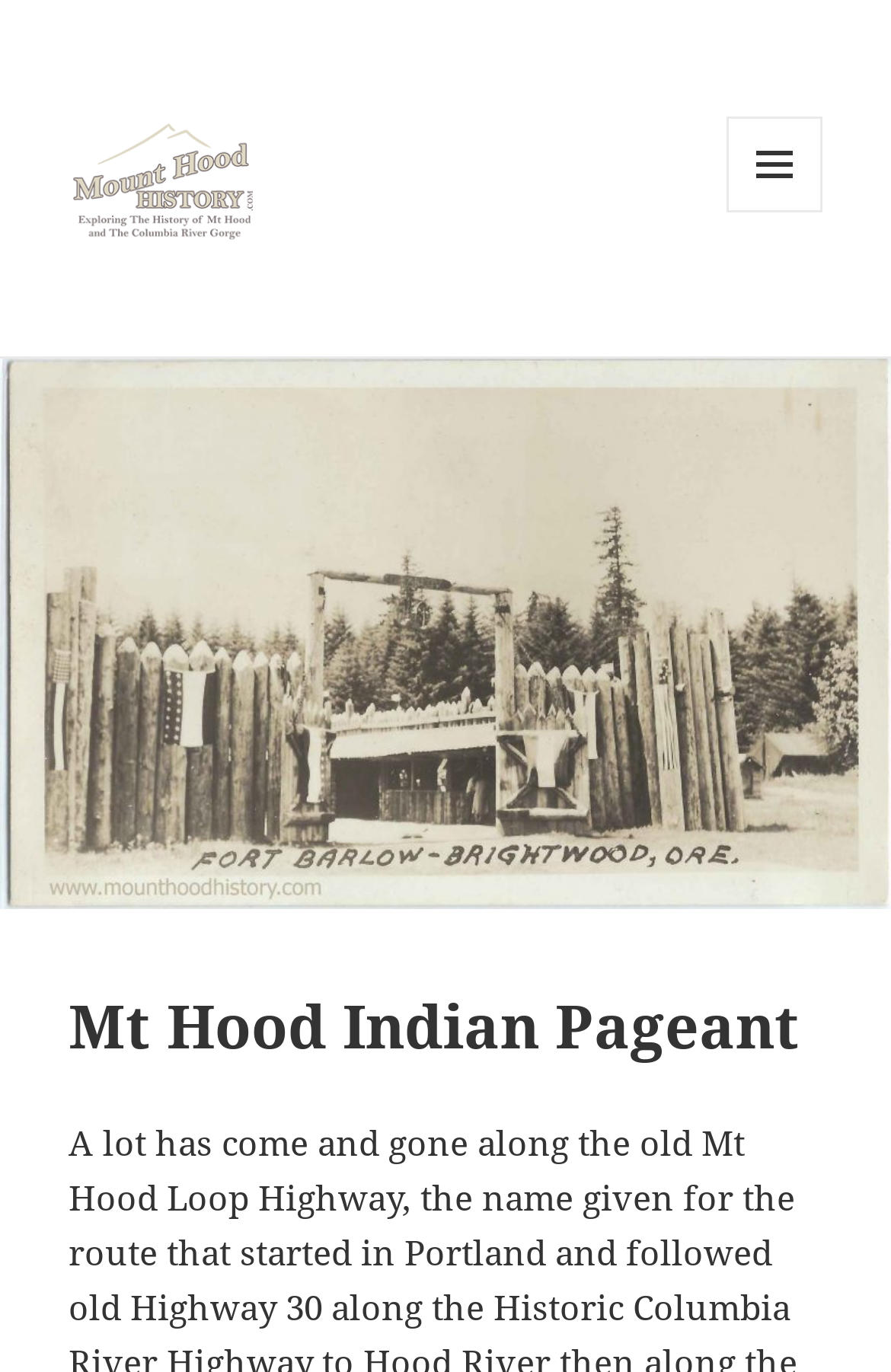Can you find the bounding box coordinates for the UI element given this description: "parent_node: MENU AND WIDGETS"? Provide the coordinates as four float numbers between 0 and 1: [left, top, right, bottom].

[0.077, 0.1, 0.292, 0.133]